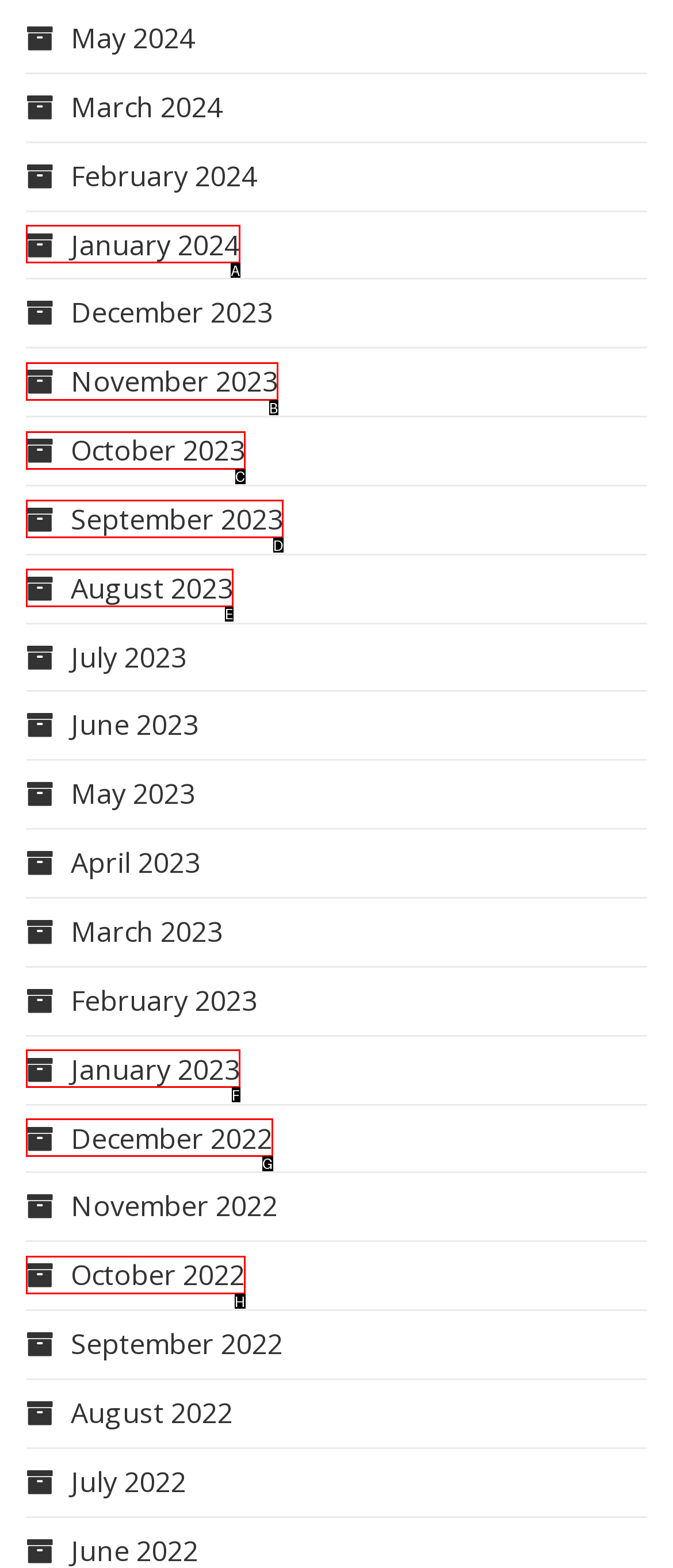Select the correct option based on the description: November 2023
Answer directly with the option’s letter.

B